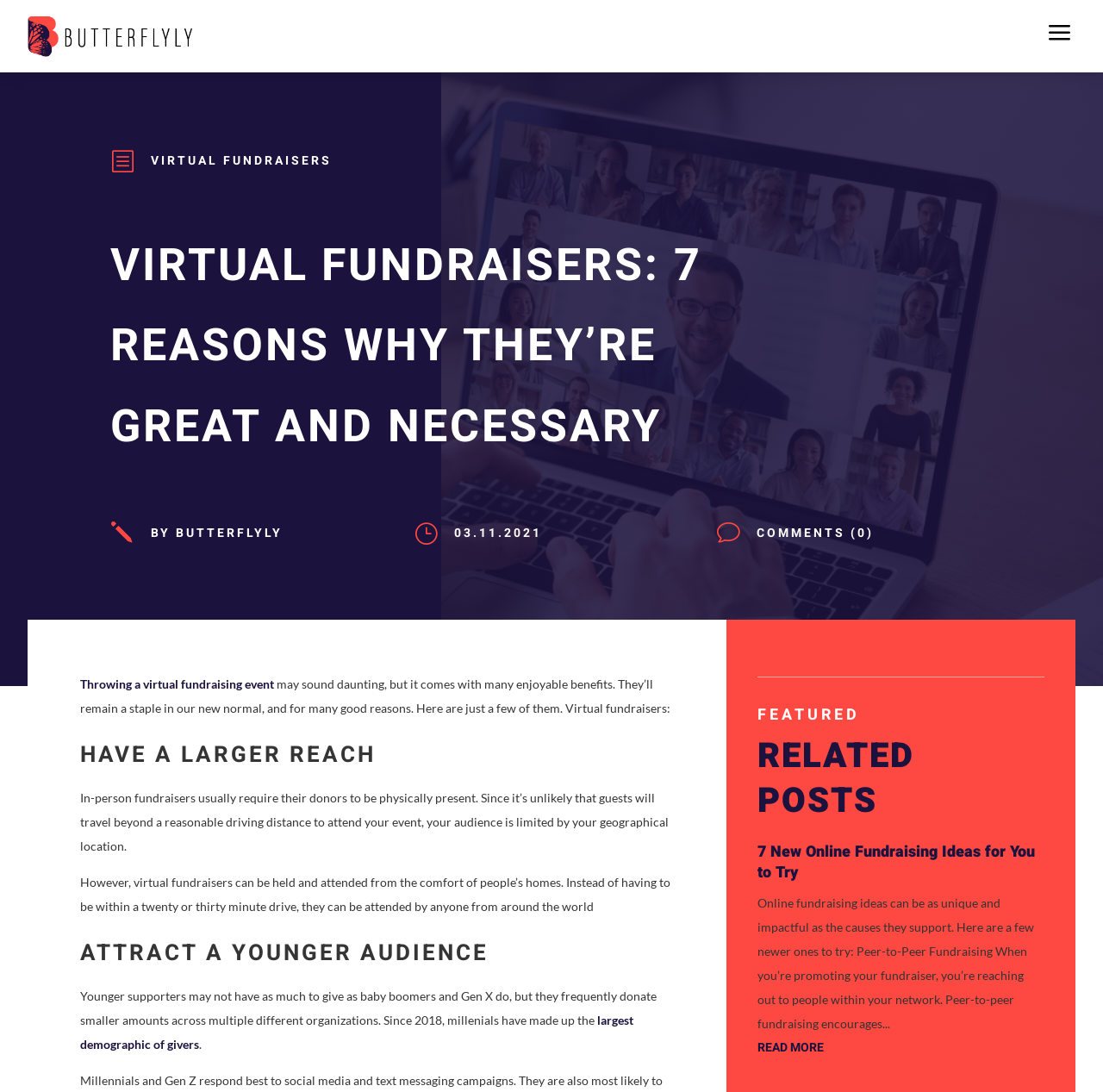Generate a comprehensive description of the webpage.

The webpage is about virtual fundraisers, highlighting their benefits and importance. At the top, there is a logo with a link and an image. Below it, there is a main heading "VIRTUAL FUNDRAISERS" with a subheading "VIRTUAL FUNDRAISERS: 7 REASONS WHY THEY’RE GREAT AND NECESSARY". 

On the left side, there is a section with the author's name "BY BUTTERFLYLY" and the date "03.11.2021". On the right side, there is a section with a comment count "COMMENTS (0)" which is also a link.

The main content starts with a paragraph "Throwing a virtual fundraising event may sound daunting, but it comes with many enjoyable benefits. They’ll remain a staple in our new normal, and for many good reasons. Here are just a few of them. Virtual fundraisers:". 

Below this, there are several sections, each with a heading and a paragraph of text. The headings include "HAVE A LARGER REACH", "ATTRACT A YOUNGER AUDIENCE", and others. These sections discuss the benefits of virtual fundraisers, such as being able to reach a wider audience and attracting younger donors.

At the bottom, there is a section labeled "FEATURED" and "RELATED POSTS". This section contains an article with a heading "7 New Online Fundraising Ideas for You to Try" and a brief summary of the article. There is also a "READ MORE" link to continue reading the article.